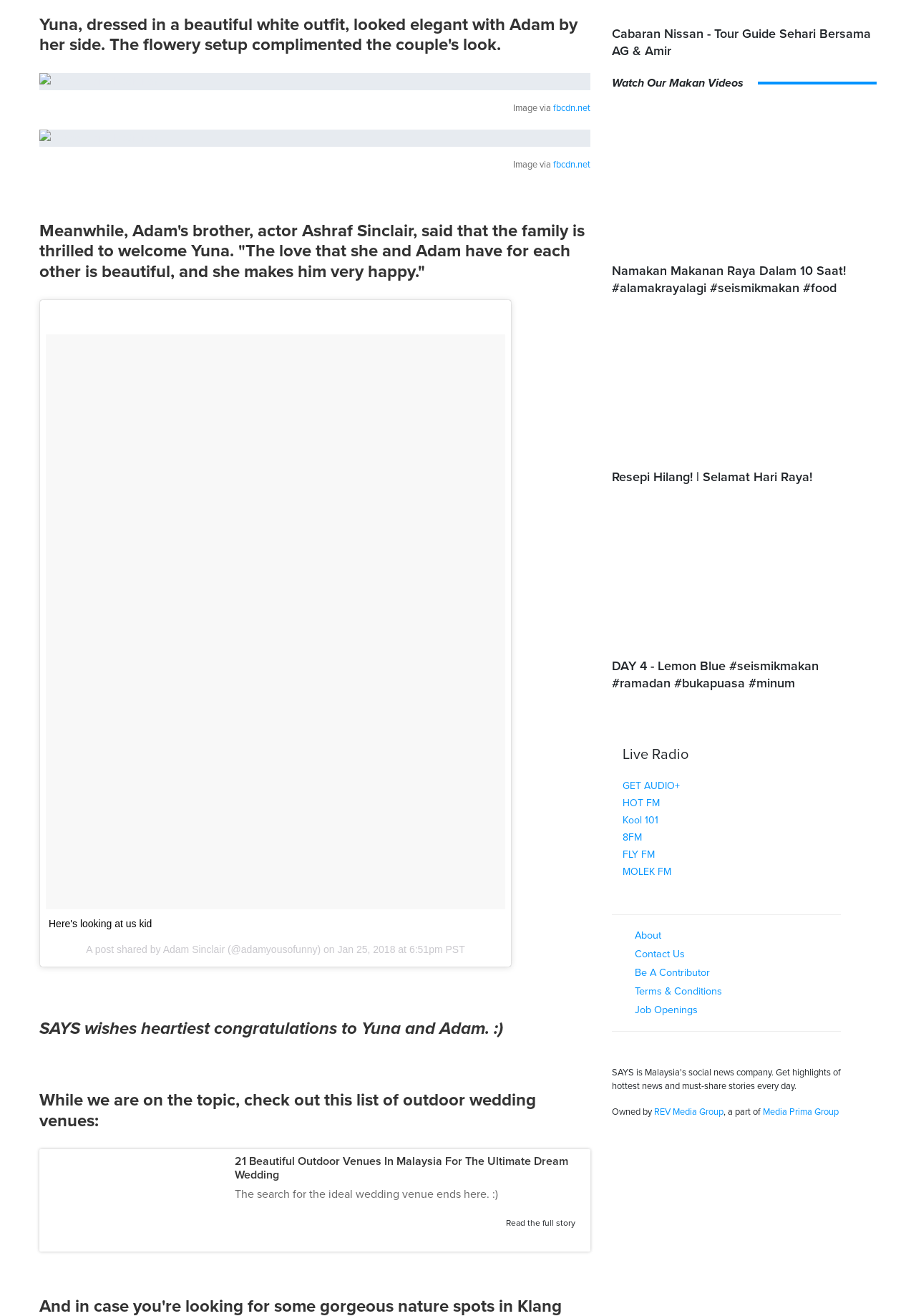Can you identify the bounding box coordinates of the clickable region needed to carry out this instruction: 'Get in touch with us'? The coordinates should be four float numbers within the range of 0 to 1, stated as [left, top, right, bottom].

None